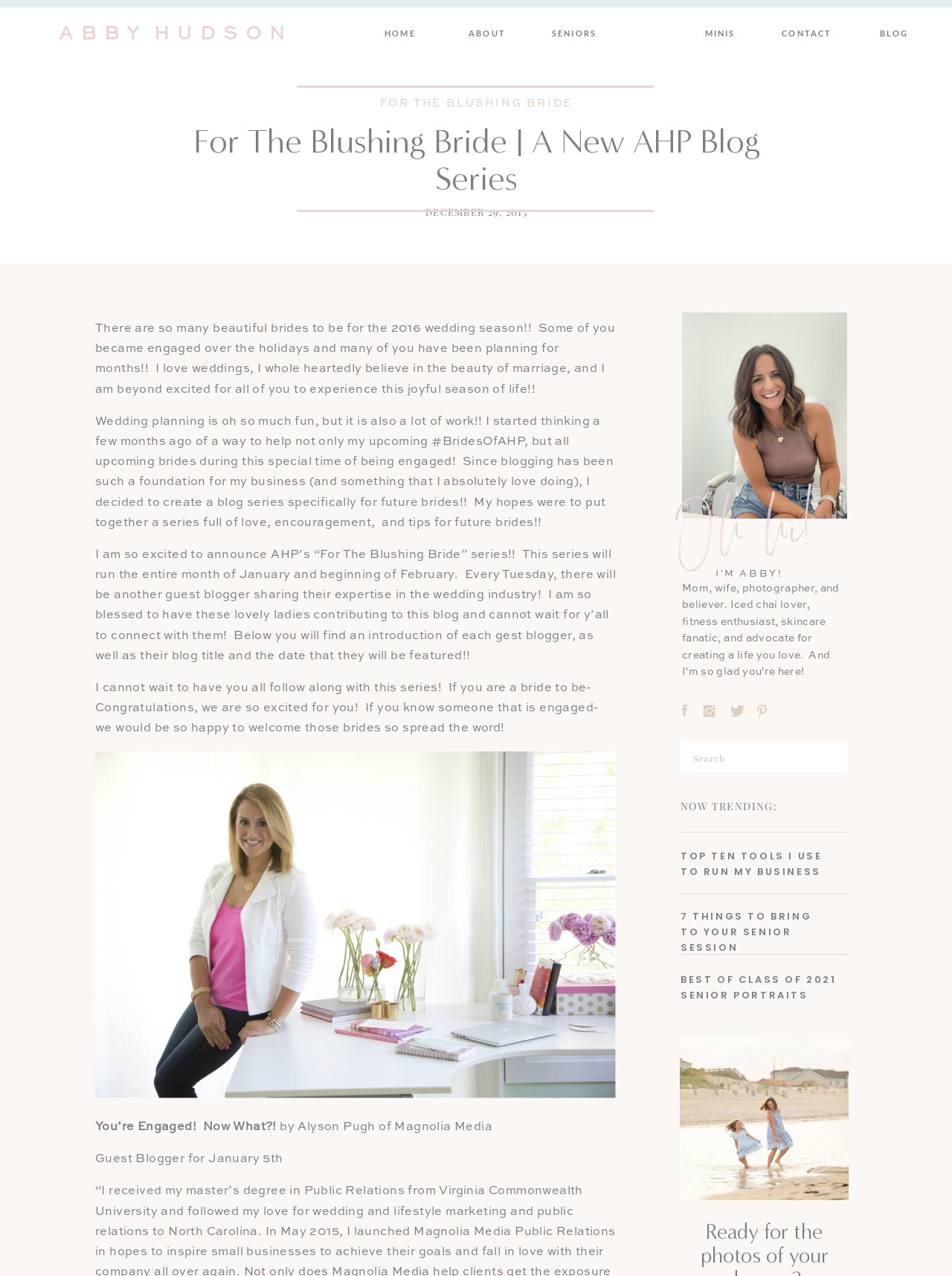From the given element description: "For The Blushing Bride", find the bounding box for the UI element. Provide the coordinates as four float numbers between 0 and 1, in the order [left, top, right, bottom].

[0.399, 0.077, 0.602, 0.085]